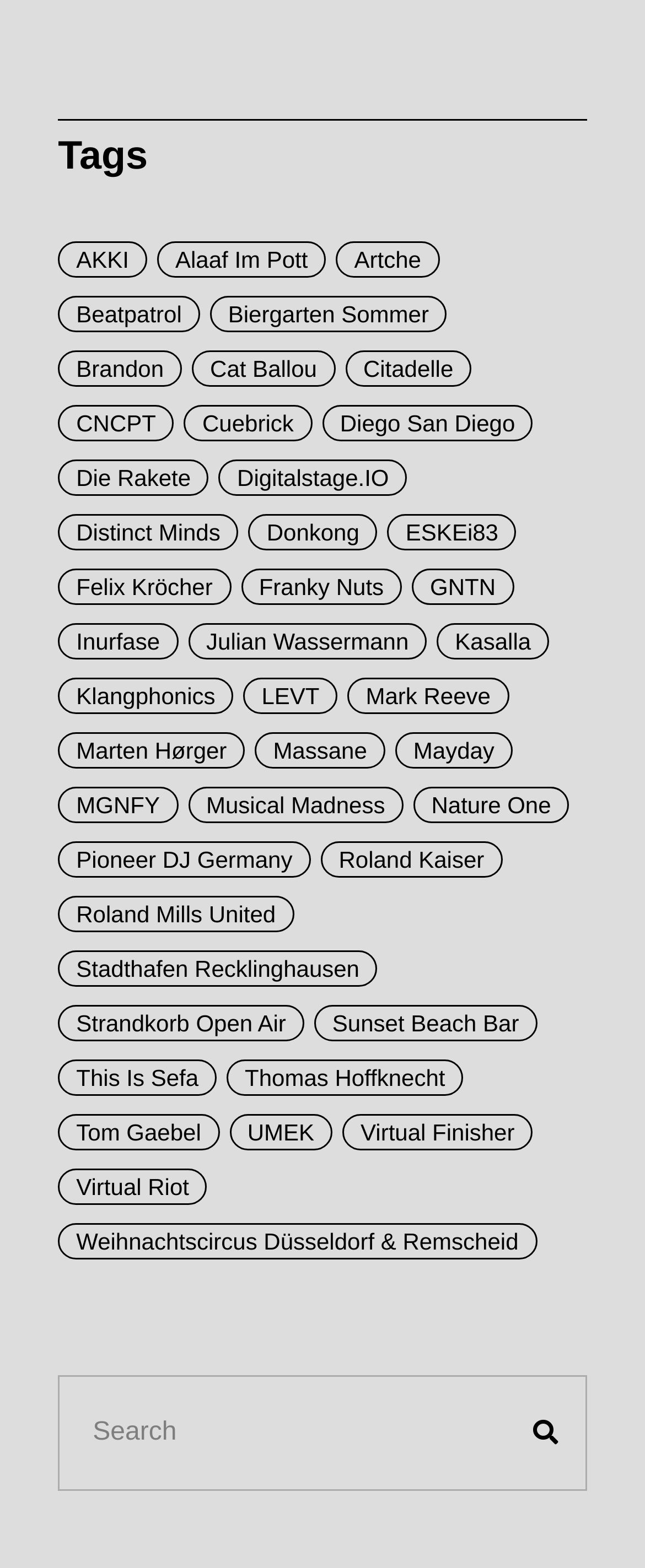Please locate the bounding box coordinates of the region I need to click to follow this instruction: "View AKKI's entries".

[0.09, 0.154, 0.228, 0.177]